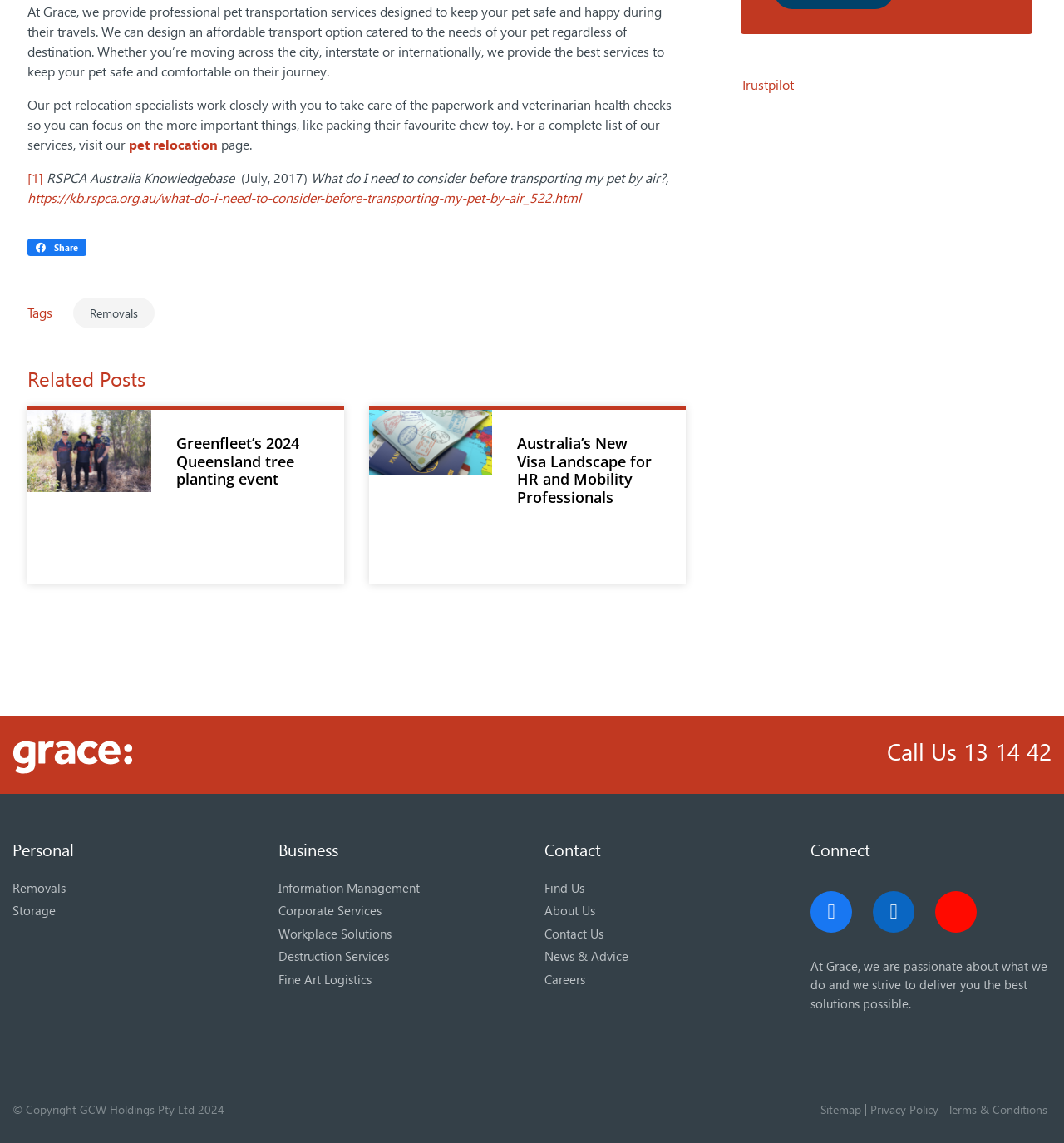Based on the image, please respond to the question with as much detail as possible:
What is the main service provided by Grace?

Based on the static text at the top of the webpage, 'At Grace, we provide professional pet transportation services designed to keep your pet safe and happy during their travels.', it is clear that the main service provided by Grace is pet transportation.